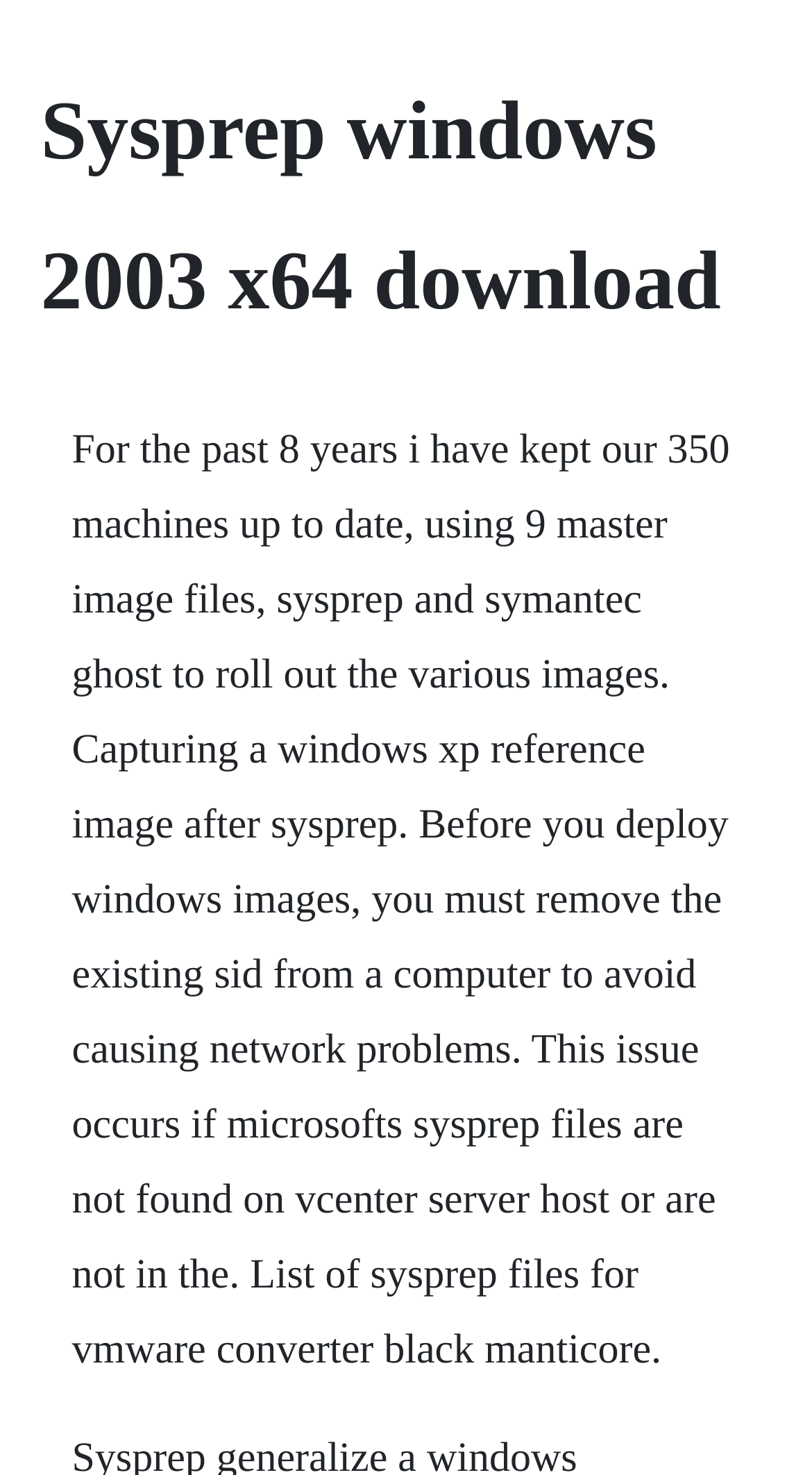Identify the primary heading of the webpage and provide its text.

Sysprep windows 2003 x64 download